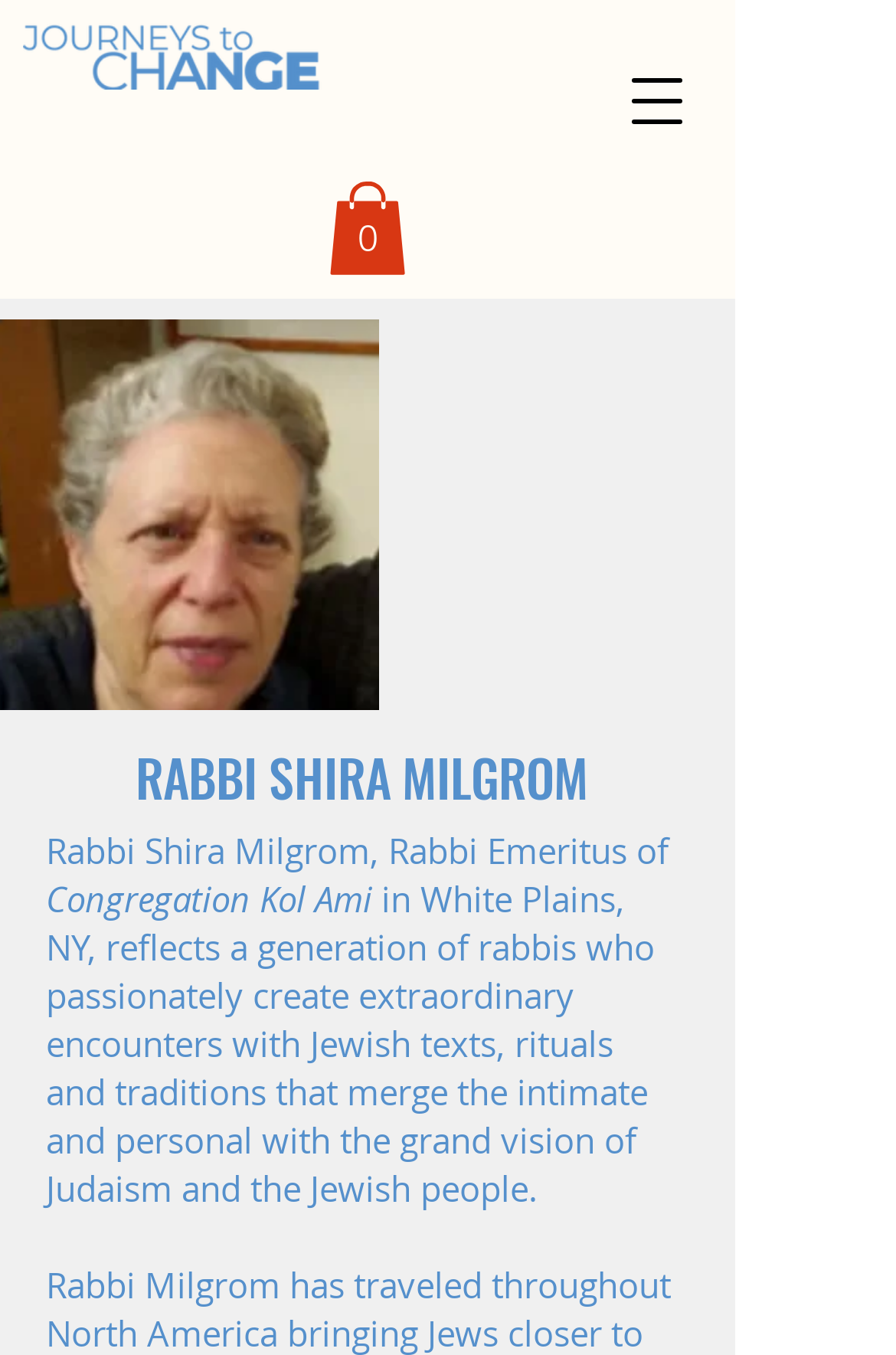Extract the bounding box coordinates of the UI element described: "parent_node: 0 aria-label="Open navigation menu"". Provide the coordinates in the format [left, top, right, bottom] with values ranging from 0 to 1.

[0.669, 0.032, 0.797, 0.117]